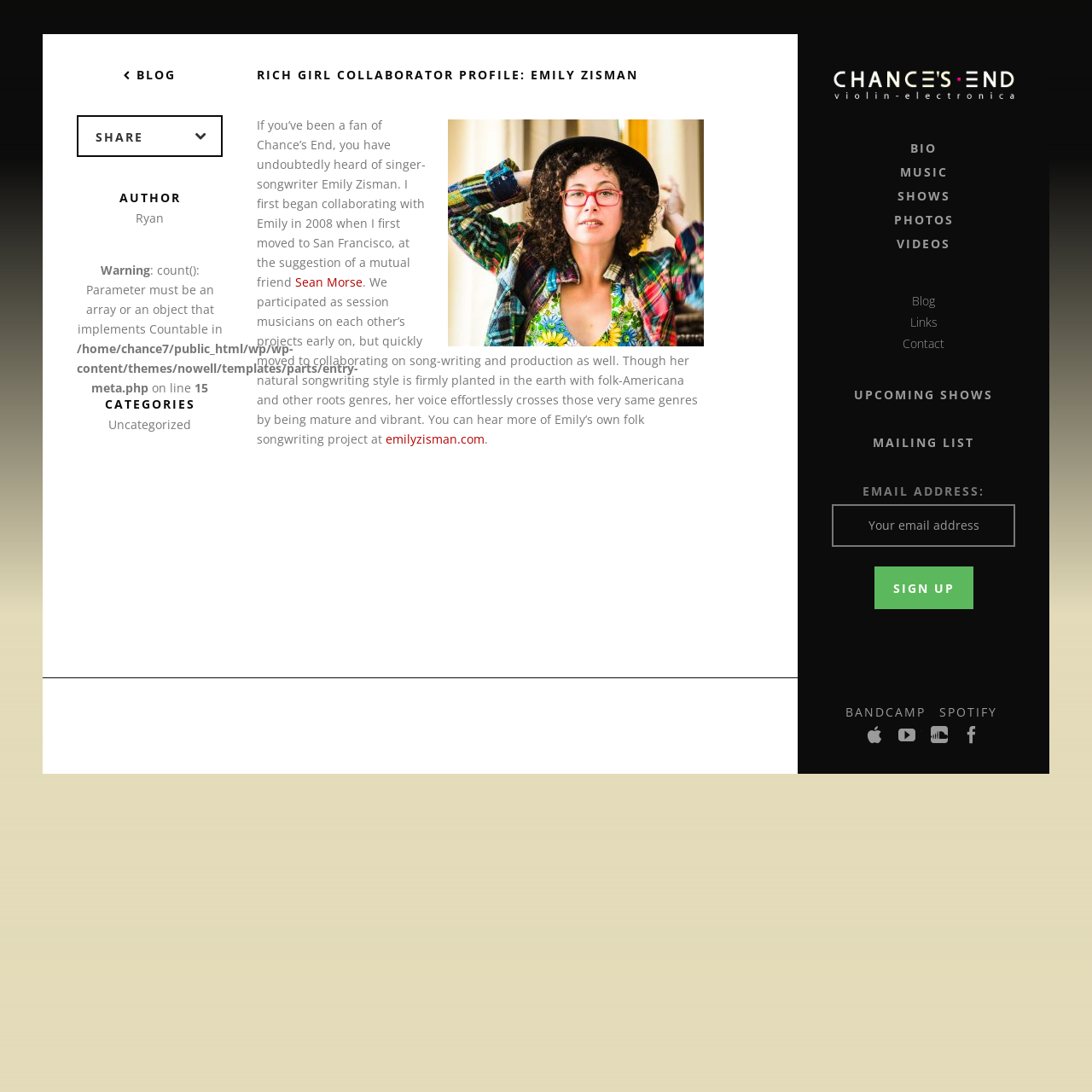What is Emily Zisman's music genre? From the image, respond with a single word or brief phrase.

Folk-Americana